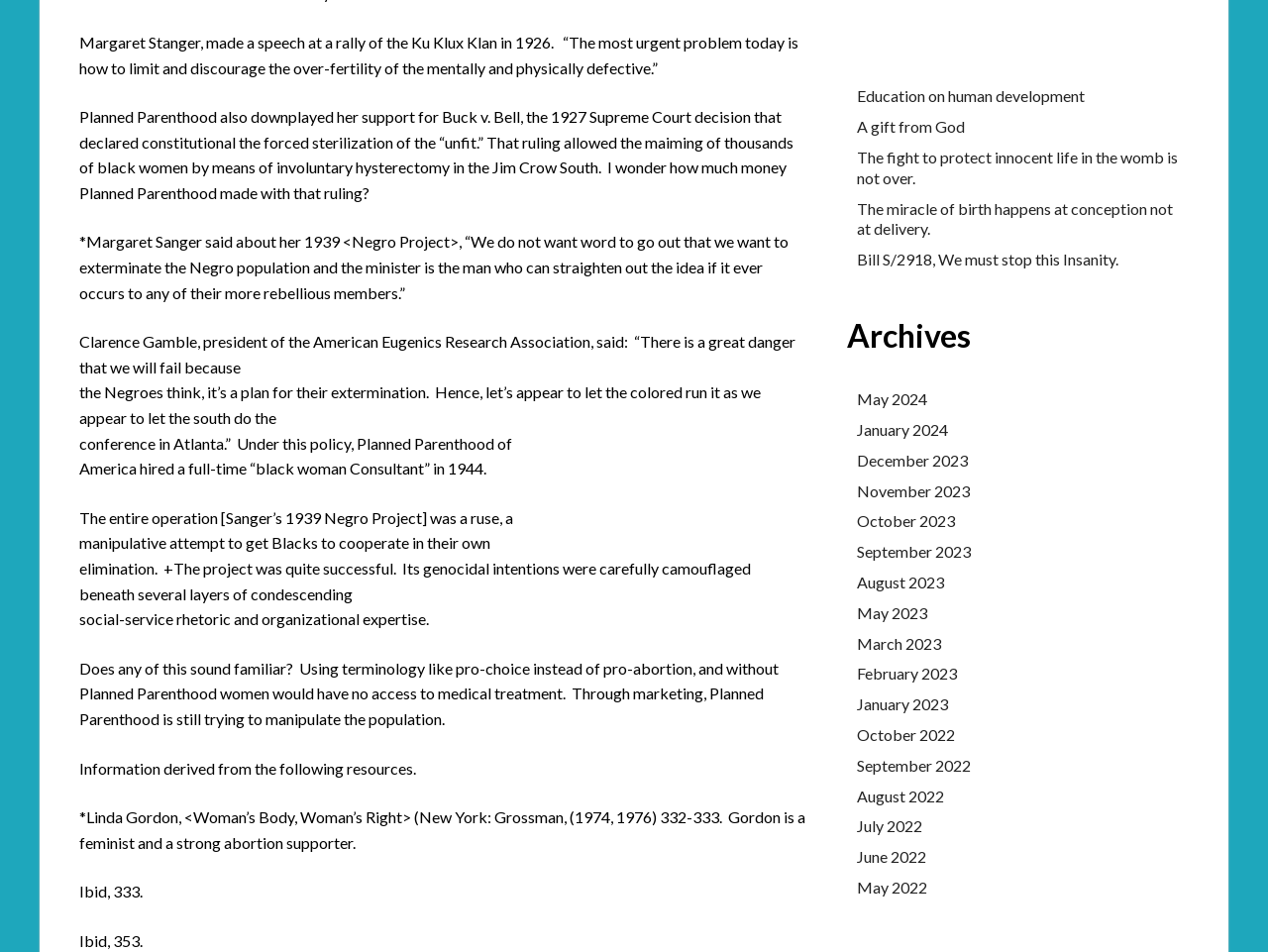What is the title of the book referenced in the webpage? Observe the screenshot and provide a one-word or short phrase answer.

Woman's Body, Woman's Right